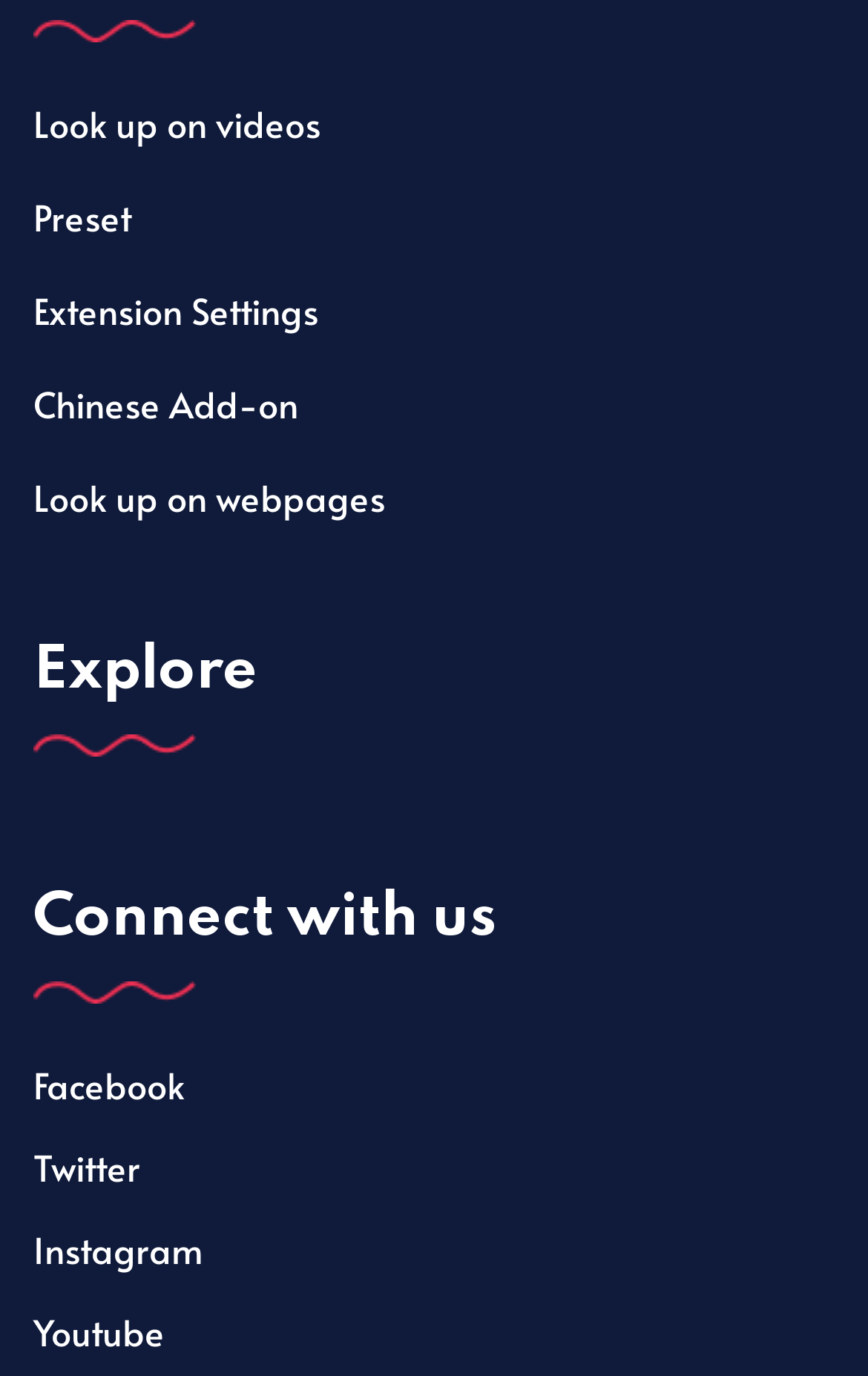What is the last link on the webpage?
Look at the image and respond with a single word or a short phrase.

Youtube